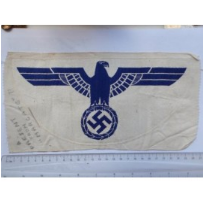Answer the question below in one word or phrase:
What is the price of the badge?

£60.00